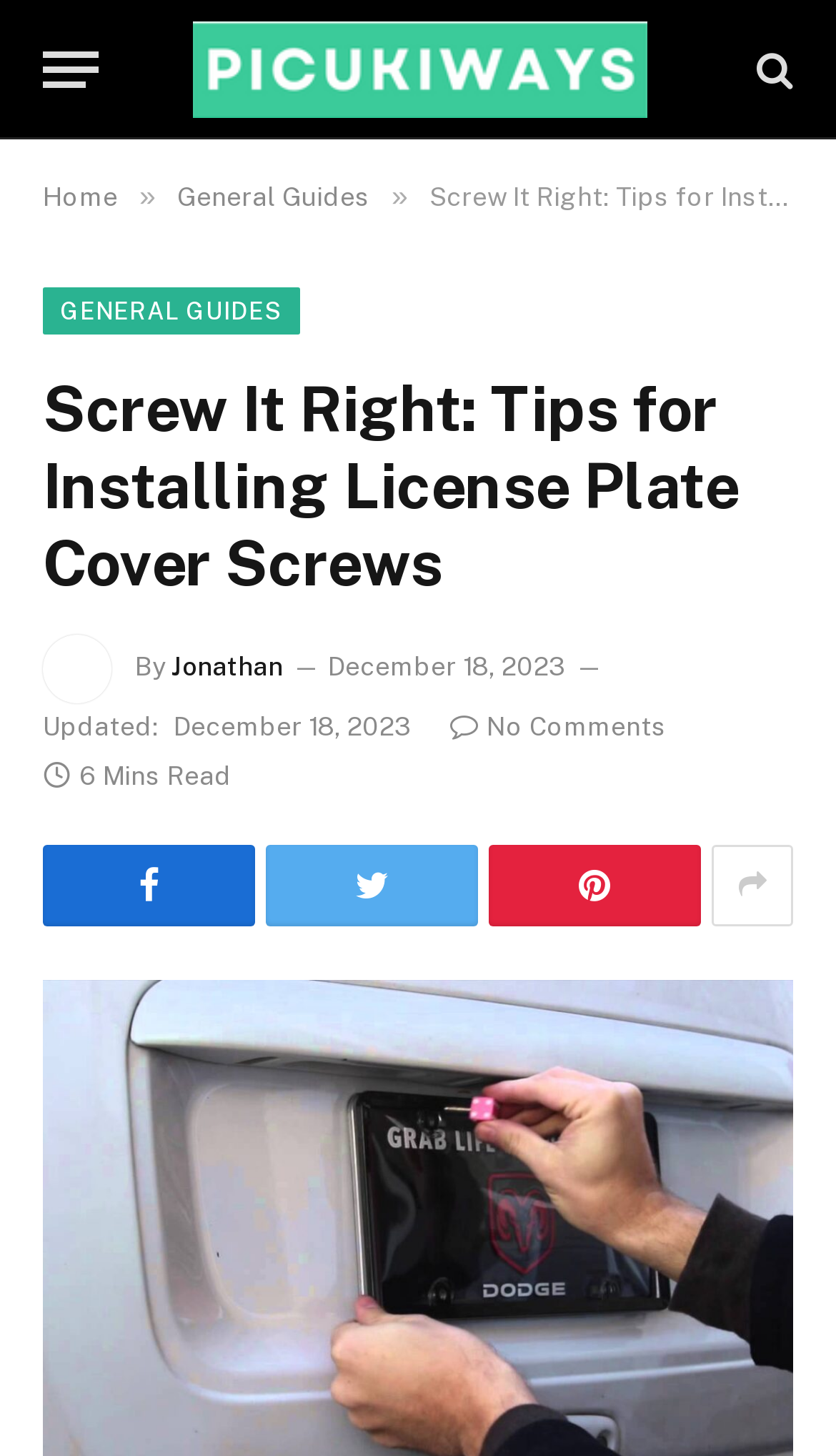Describe all the key features and sections of the webpage thoroughly.

The webpage appears to be a blog post titled "Screw It Right: Tips for Installing License Plate Cover Screws" on the website "Picuki Ways". At the top left corner, there is a menu button and a link to the website's homepage. Next to the menu button, there is a link to the website's logo, which is an image. On the top right corner, there is a search icon.

Below the top navigation bar, there is a breadcrumb trail with links to the "Home" and "General Guides" sections. The main heading of the blog post is centered and takes up most of the width of the page.

To the left of the main heading, there is a small image of a person, likely the author, Jonathan. Below the image, there is a byline with the author's name and a timestamp indicating when the article was published. The timestamp is followed by an "Updated" label with a date.

On the right side of the page, there are several social media sharing icons and a label indicating that there are no comments on the post. Below the social media icons, there is a label indicating that the article takes 6 minutes to read.

The webpage has a clean and organized layout, making it easy to navigate and read the content.